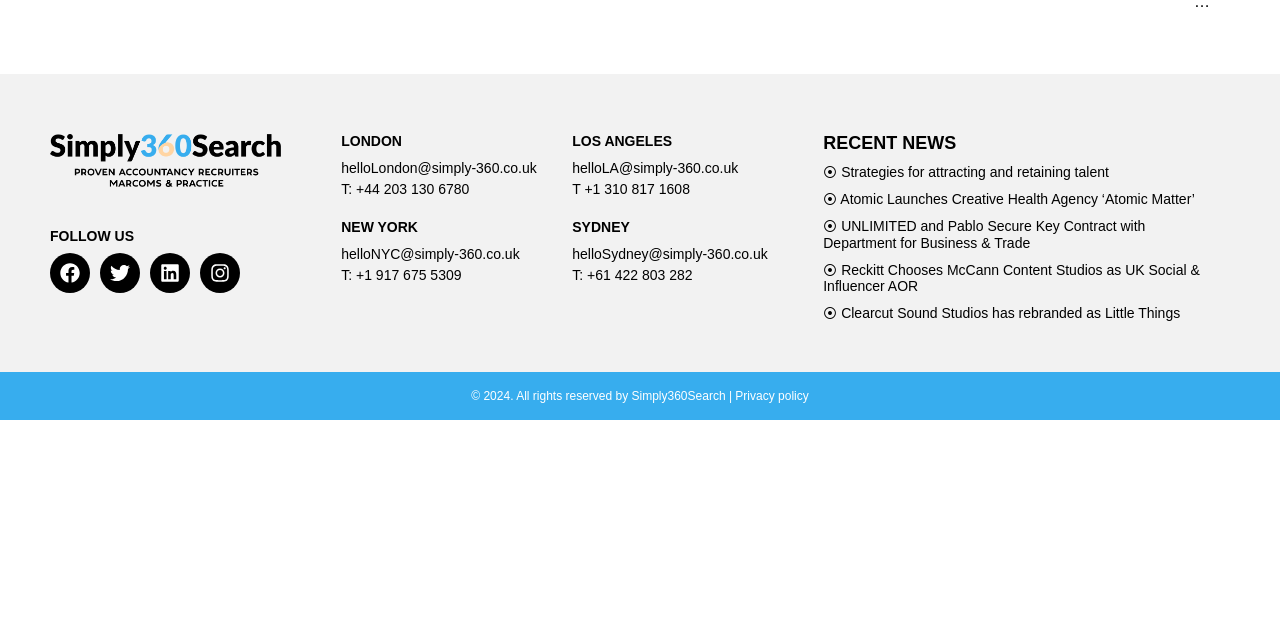Using the provided description Privacy policy, find the bounding box coordinates for the UI element. Provide the coordinates in (top-left x, top-left y, bottom-right x, bottom-right y) format, ensuring all values are between 0 and 1.

[0.574, 0.608, 0.632, 0.63]